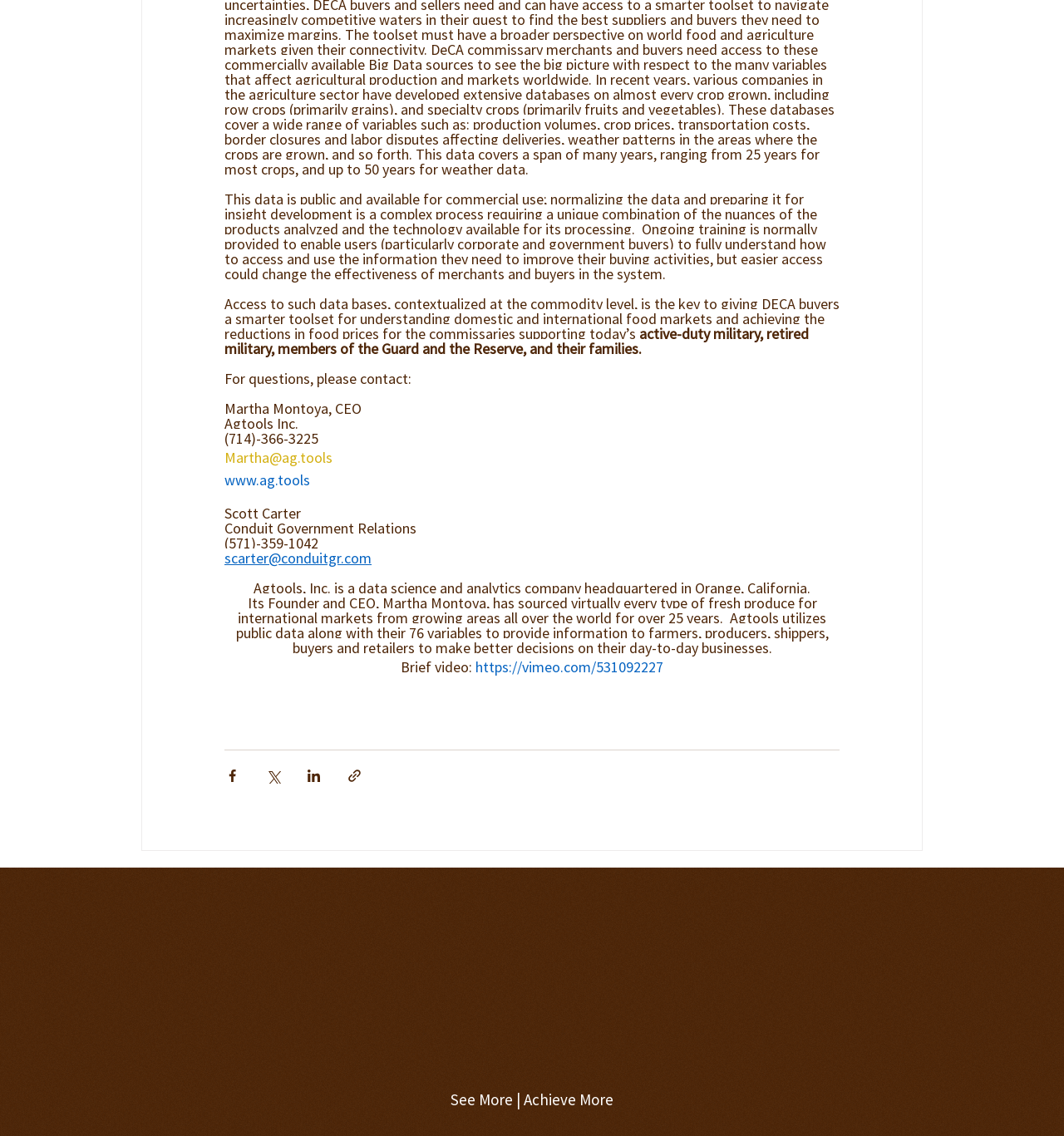Provide your answer in one word or a succinct phrase for the question: 
What is the phone number of Conduit Government Relations?

(571)-359-1042